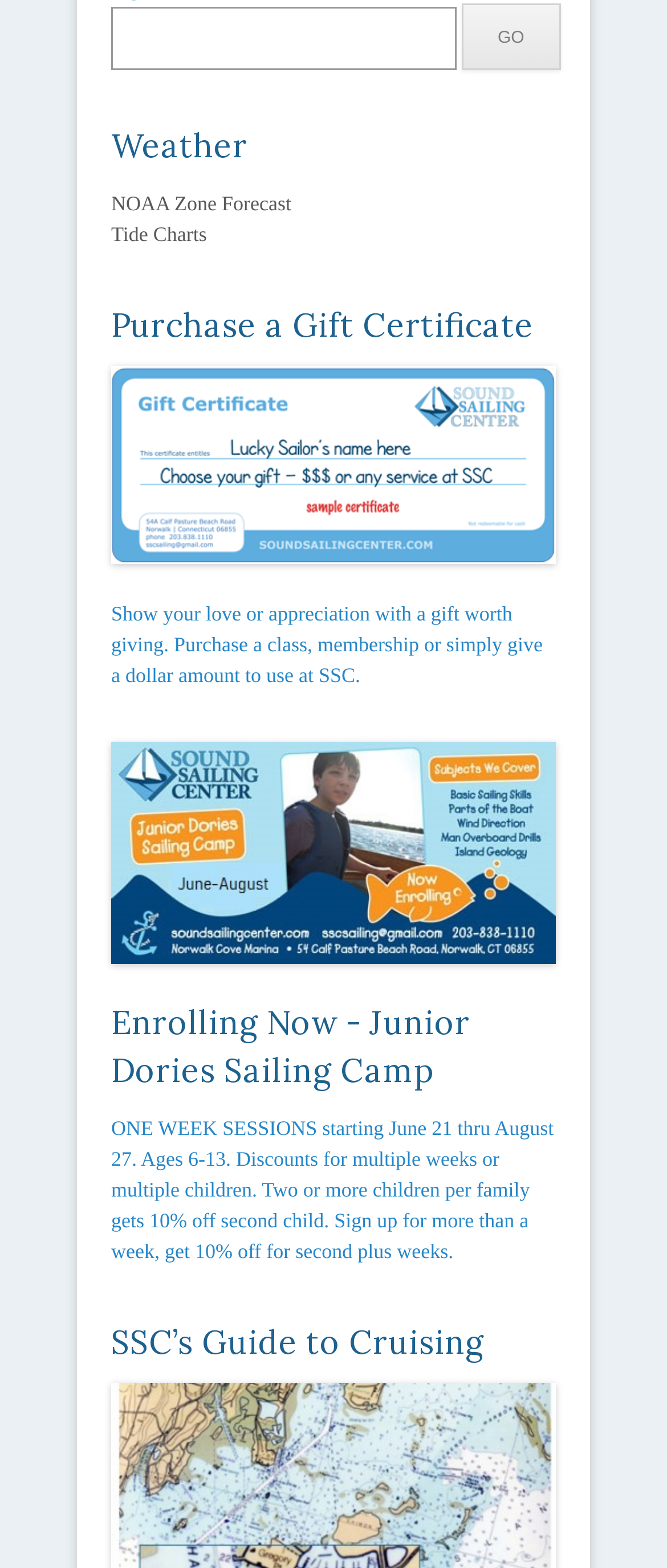Bounding box coordinates should be in the format (top-left x, top-left y, bottom-right x, bottom-right y) and all values should be floating point numbers between 0 and 1. Determine the bounding box coordinate for the UI element described as: Tide Charts

[0.167, 0.142, 0.31, 0.157]